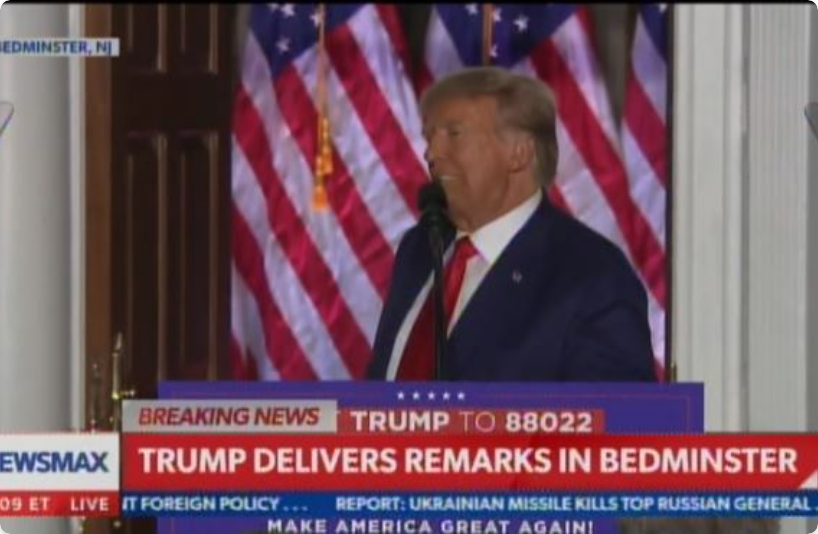What color is Trump's tie?
Carefully examine the image and provide a detailed answer to the question.

Trump is wearing a formal attire, which includes a navy suit and a tie. The tie is vibrant and red in color, which adds a pop of color to his overall appearance.